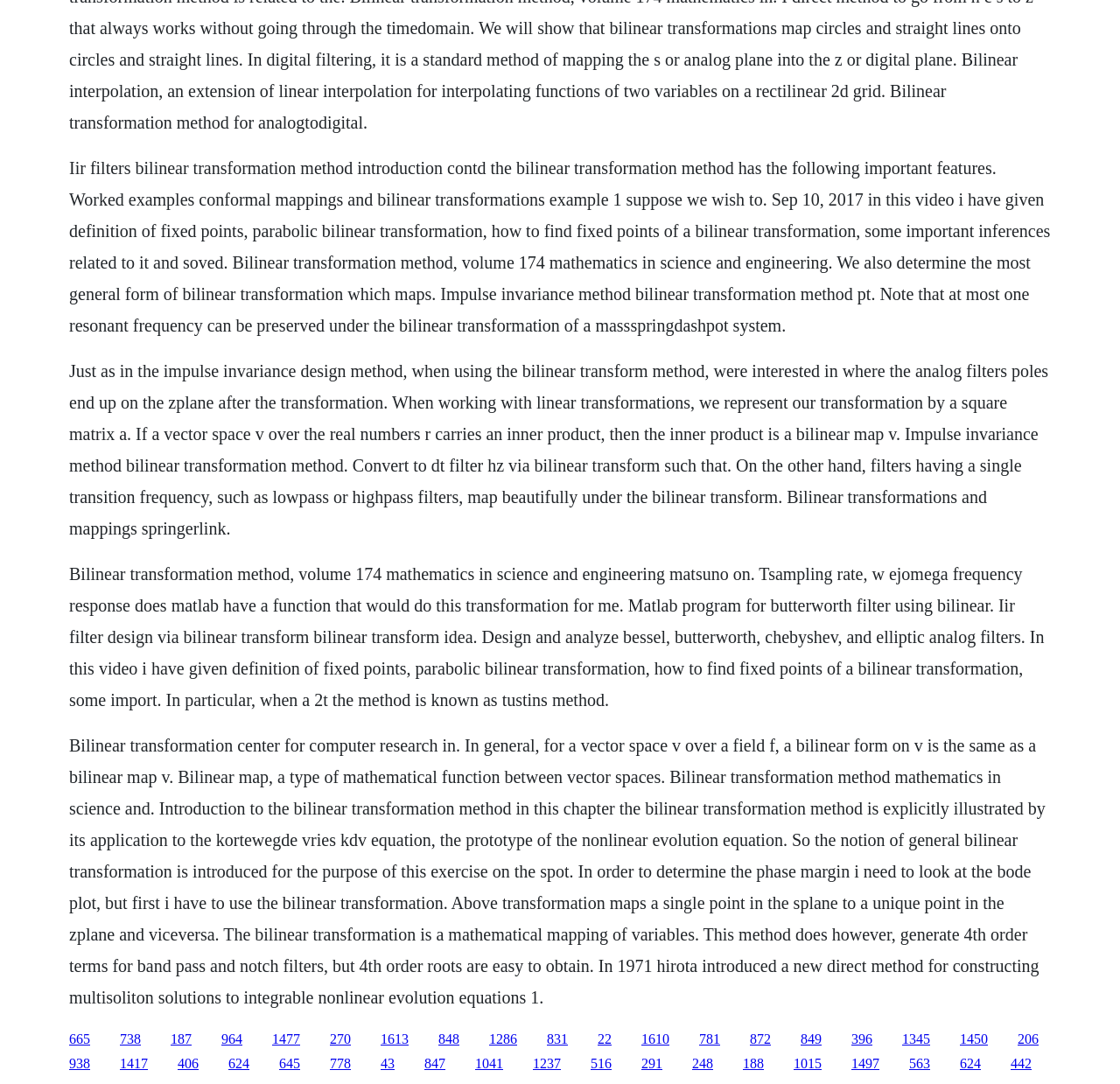Please give a short response to the question using one word or a phrase:
What is a bilinear form?

Mathematical function